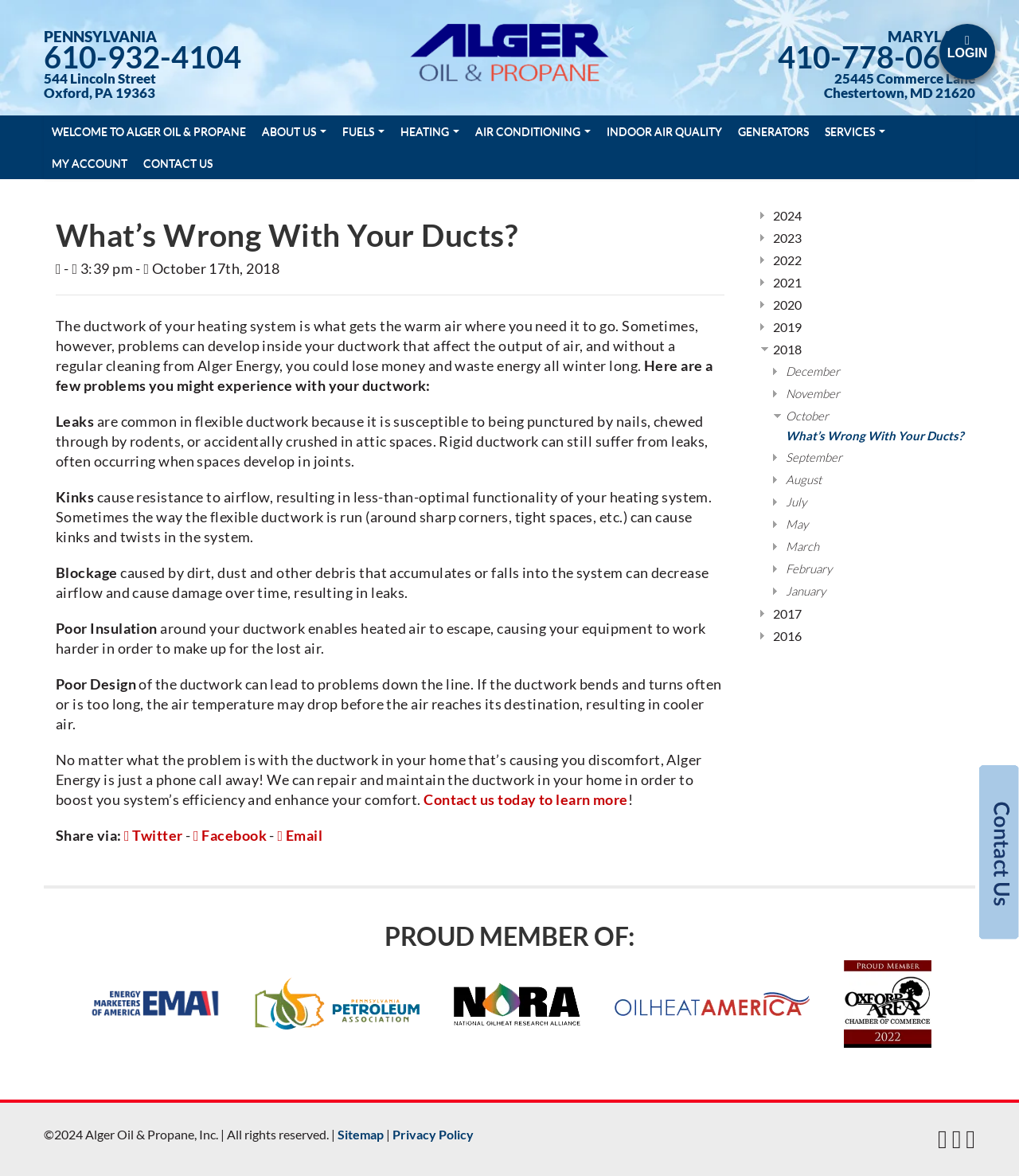Please mark the clickable region by giving the bounding box coordinates needed to complete this instruction: "Click the 'alger-logo.png' image".

[0.395, 0.014, 0.605, 0.076]